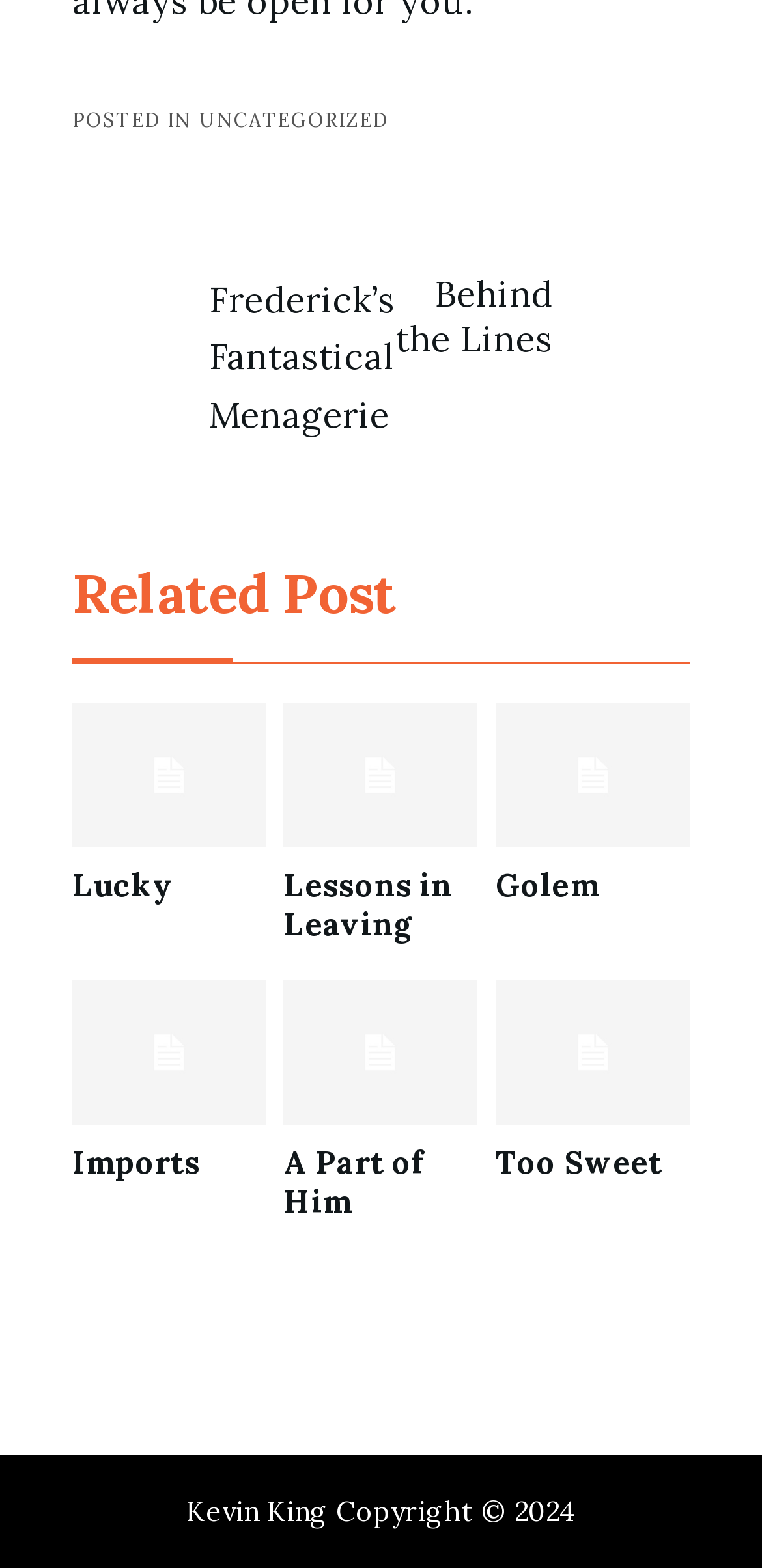Locate the bounding box coordinates of the clickable region necessary to complete the following instruction: "visit the 'Kevin King' profile". Provide the coordinates in the format of four float numbers between 0 and 1, i.e., [left, top, right, bottom].

[0.245, 0.952, 0.43, 0.975]